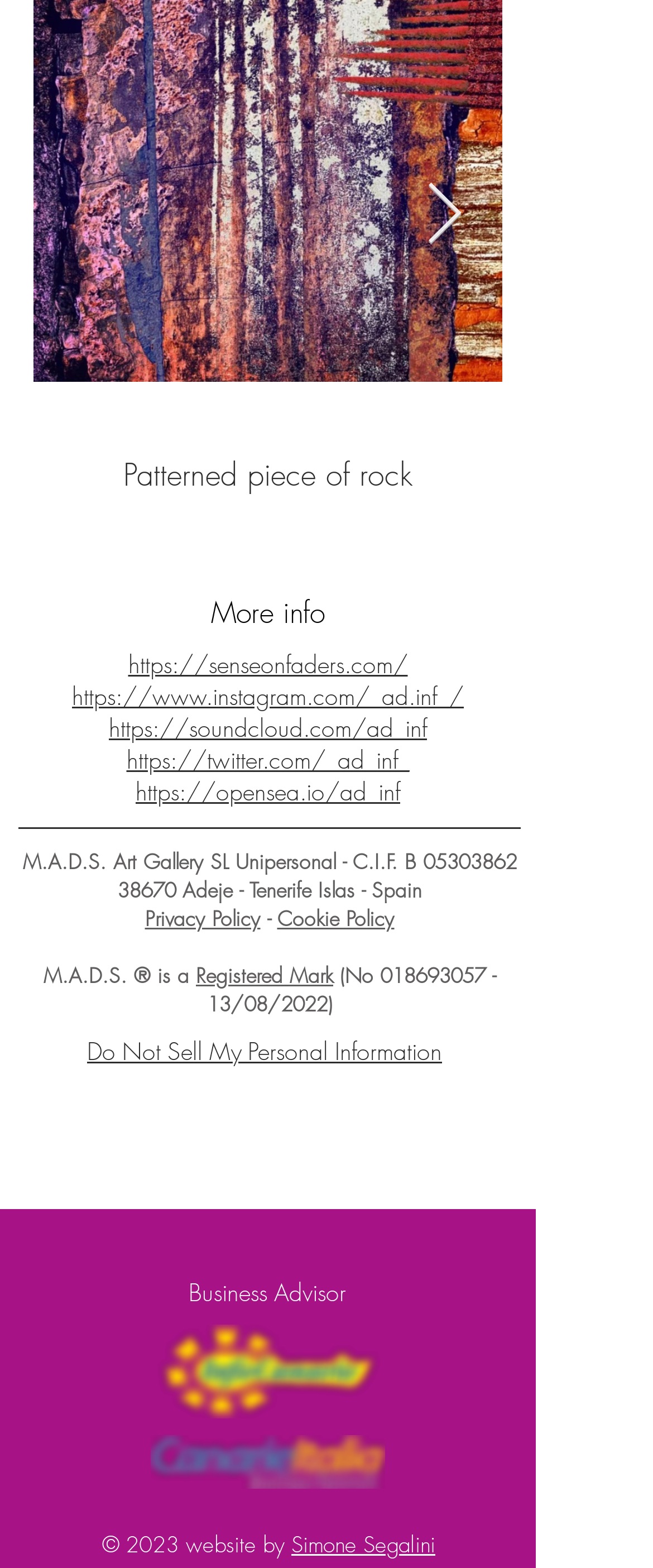Identify the bounding box coordinates of the specific part of the webpage to click to complete this instruction: "view July 2023".

None